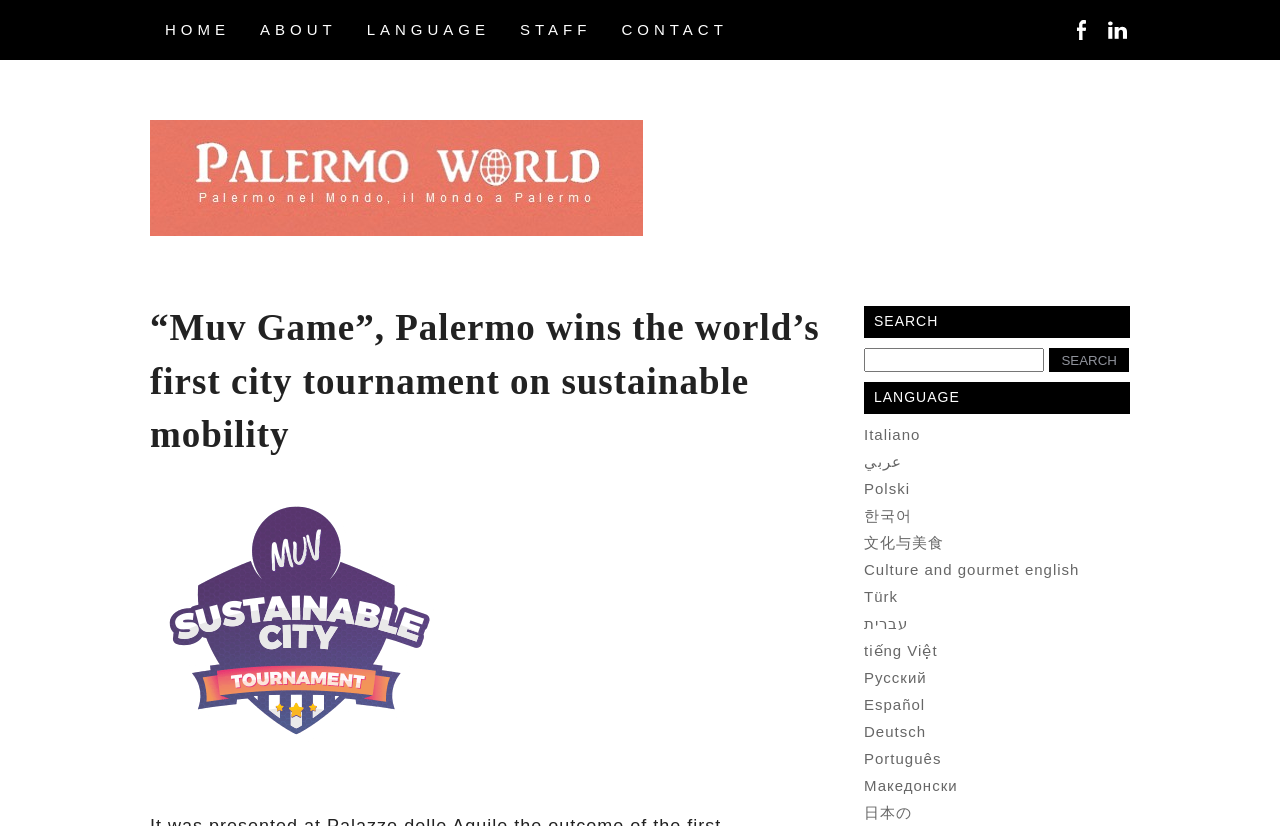Locate the bounding box coordinates of the clickable element to fulfill the following instruction: "Search for something". Provide the coordinates as four float numbers between 0 and 1 in the format [left, top, right, bottom].

[0.675, 0.421, 0.883, 0.45]